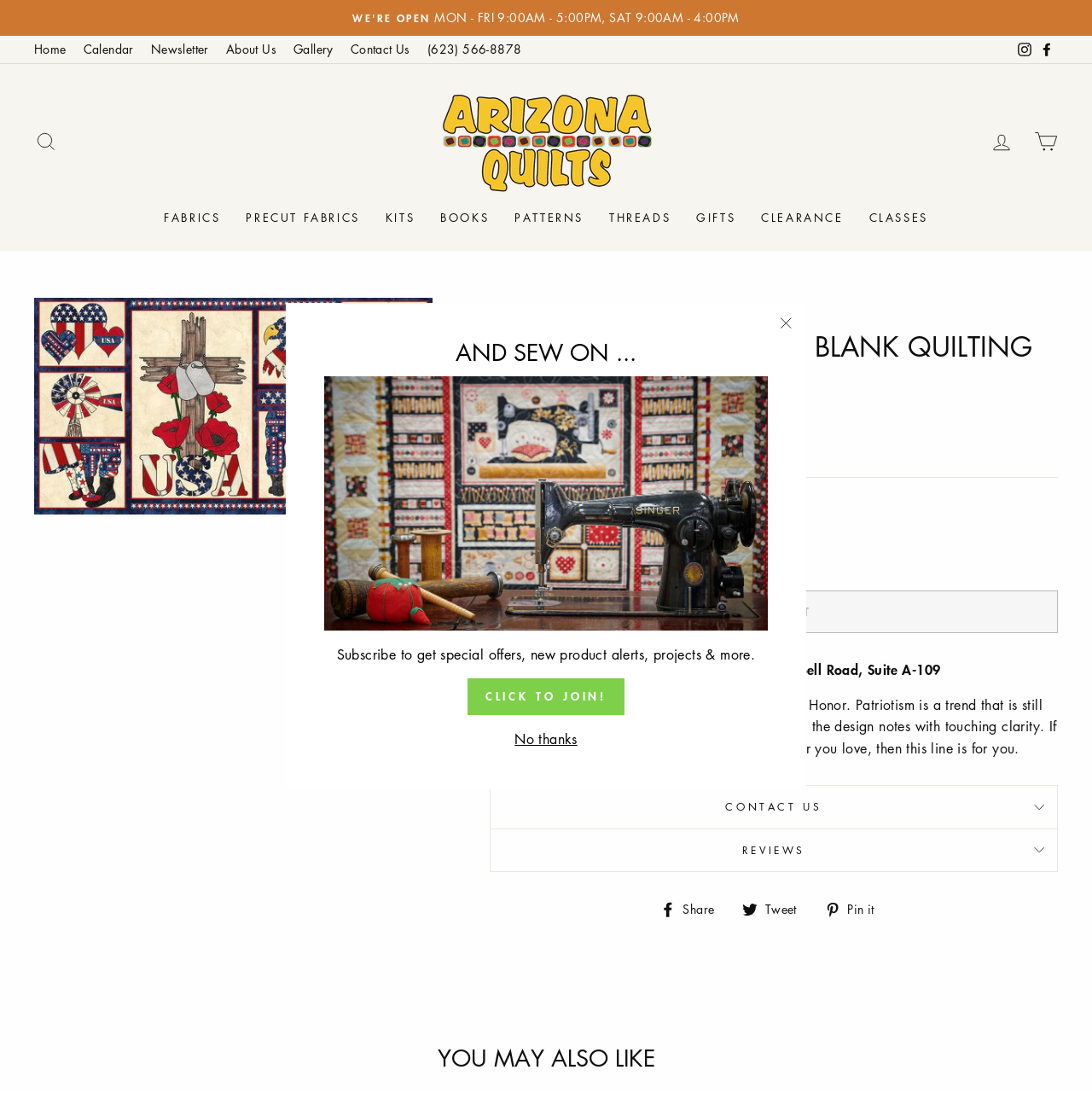Is the pickup currently available at the store?
Provide a detailed and extensive answer to the question.

The pickup availability is obtained from the StaticText 'Pickup currently unavailable at' which indicates that the pickup is not available at the store.